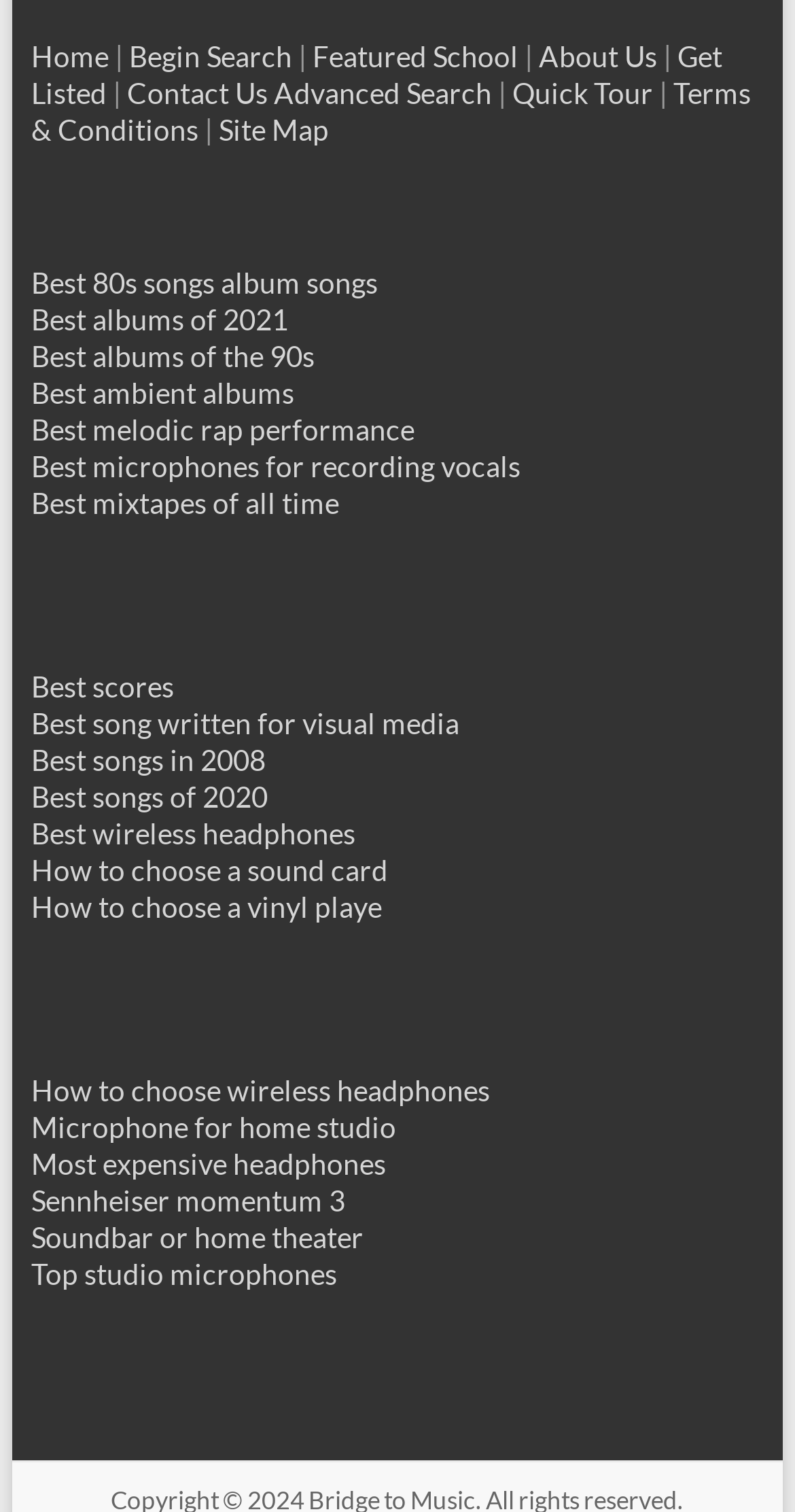What is the last link on the webpage?
Based on the image, provide your answer in one word or phrase.

Top studio microphones